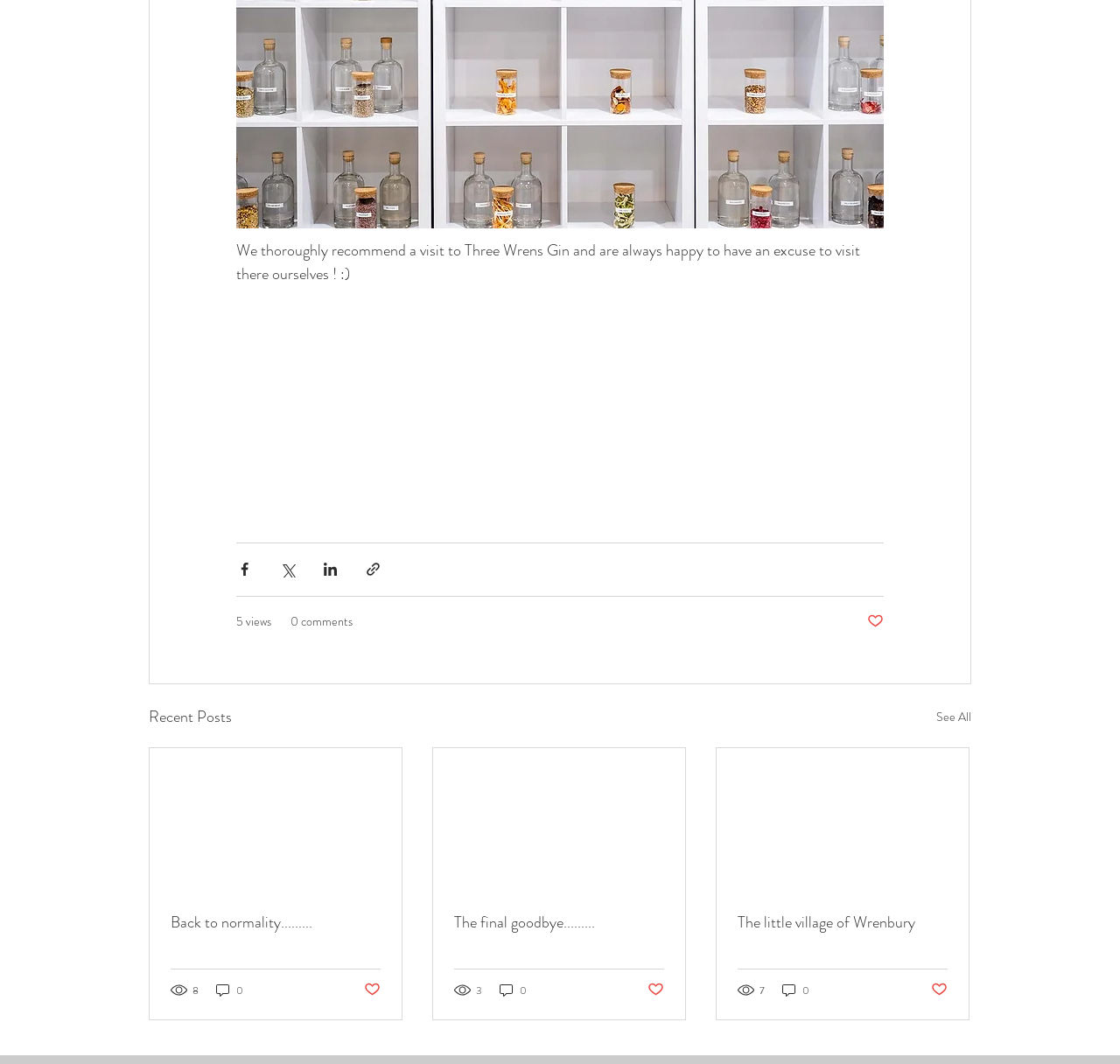Provide the bounding box coordinates of the UI element this sentence describes: "The little village of Wrenbury".

[0.659, 0.856, 0.846, 0.877]